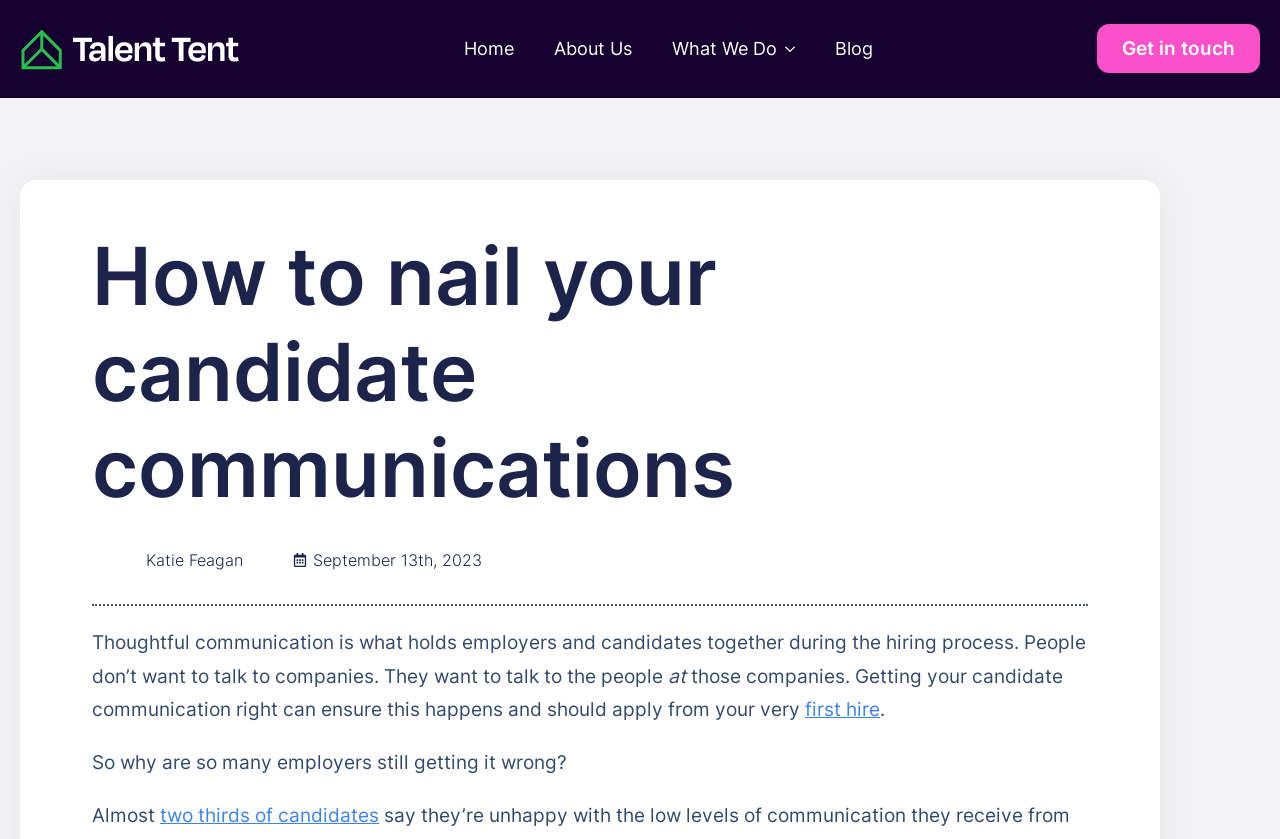Respond to the following question using a concise word or phrase: 
What is the logo on the top left corner?

Talent Tent logo